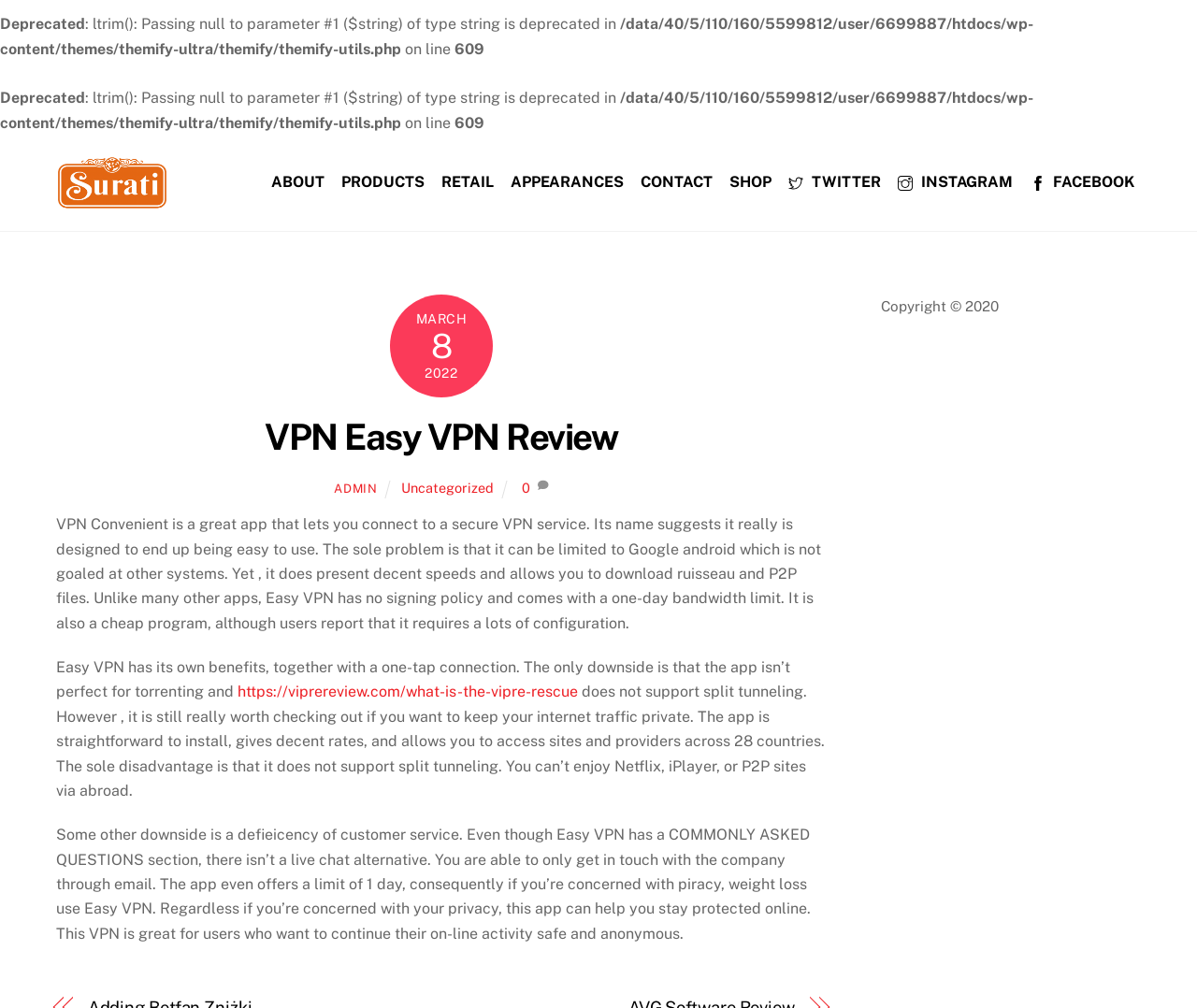What is the copyright year?
Using the image as a reference, answer the question in detail.

I found the answer by looking at the text 'Copyright © 2020' which mentions the copyright year as 2020.